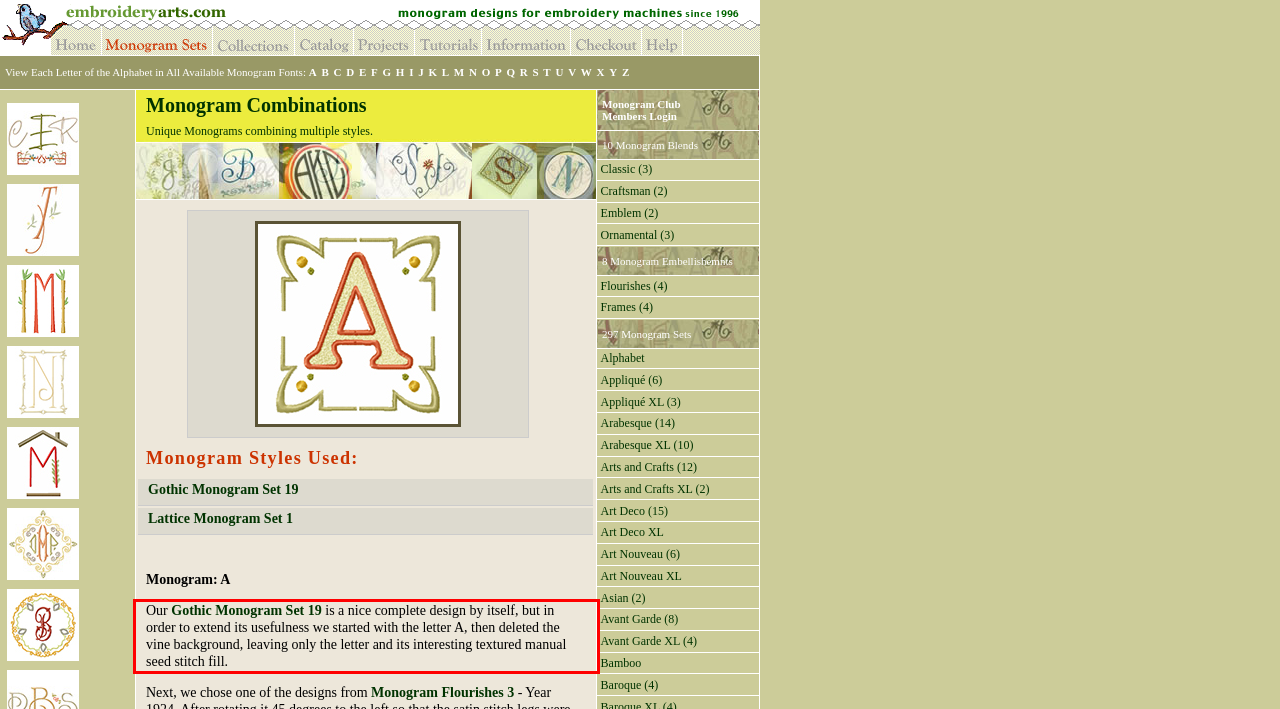You are provided with a screenshot of a webpage featuring a red rectangle bounding box. Extract the text content within this red bounding box using OCR.

Our Gothic Monogram Set 19 is a nice complete design by itself, but in order to extend its usefulness we started with the letter A, then deleted the vine background, leaving only the letter and its interesting textured manual seed stitch fill.